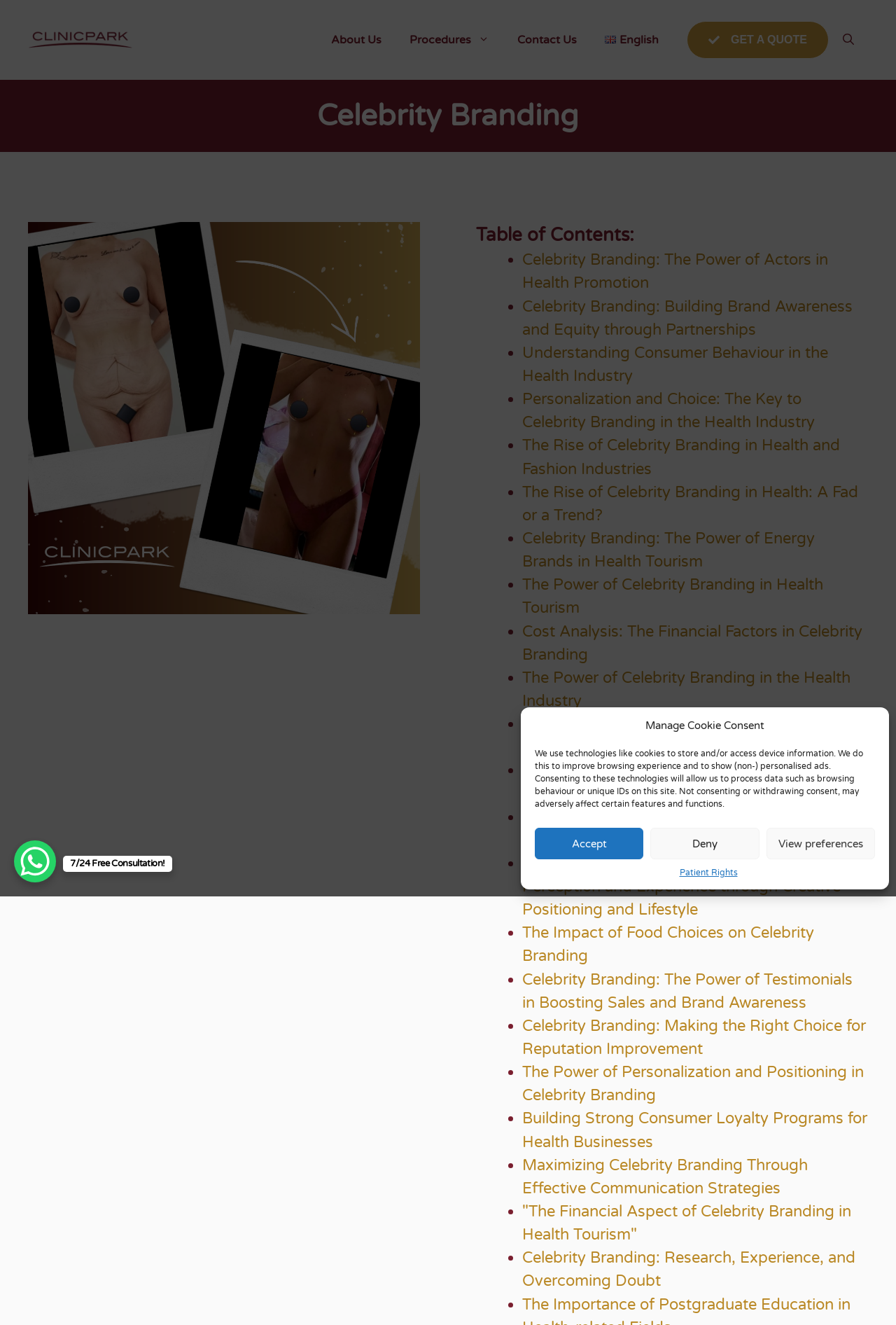Determine the bounding box coordinates for the UI element matching this description: "Procedures".

[0.442, 0.014, 0.562, 0.046]